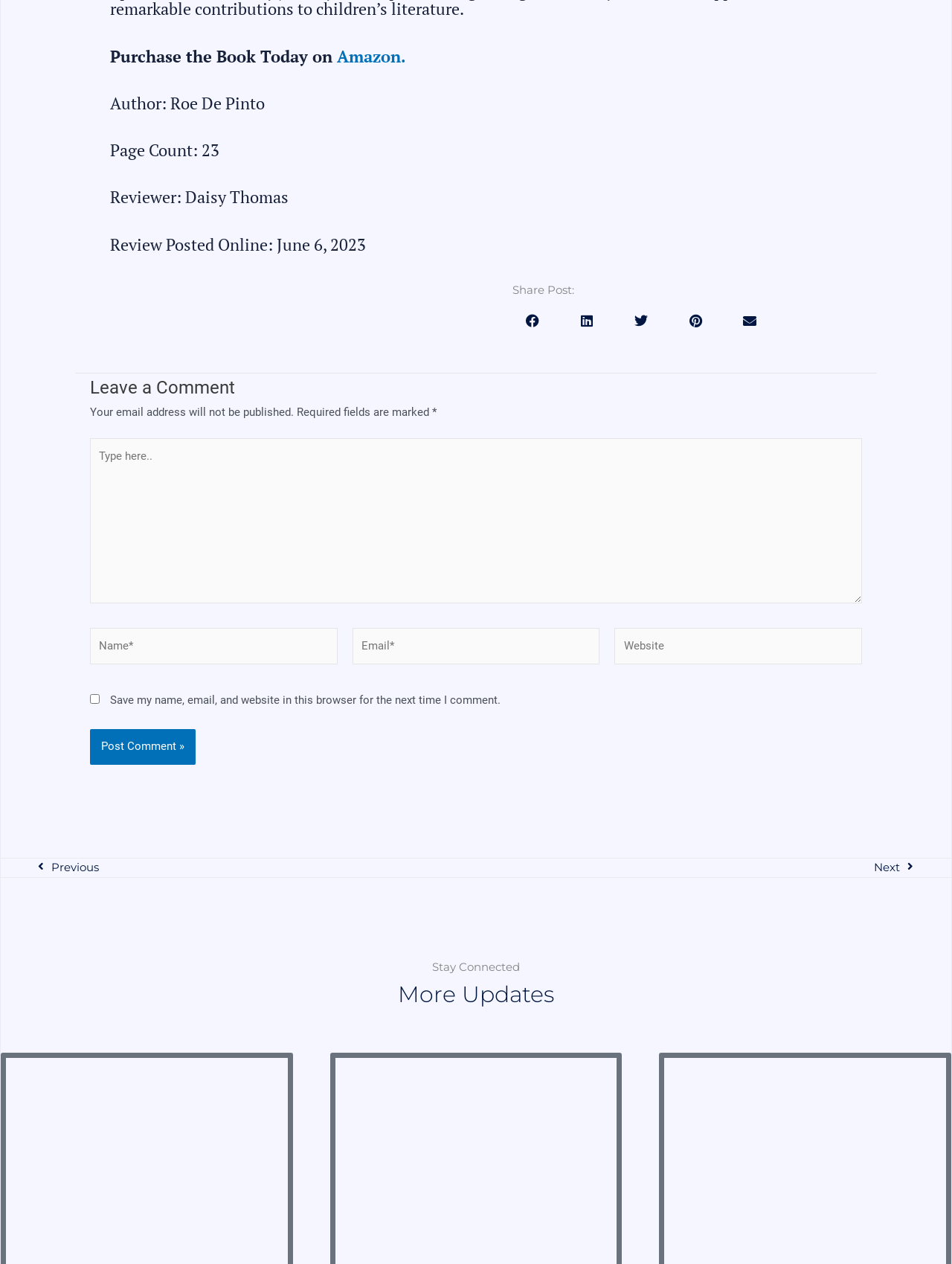How many share options are available?
Identify the answer in the screenshot and reply with a single word or phrase.

5